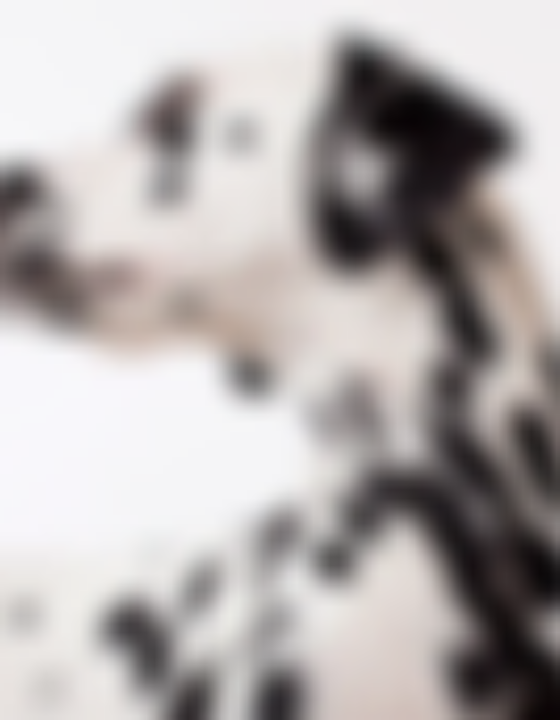Break down the image and provide a full description, noting any significant aspects.

The image features a Dalmatian dog, renowned for its distinctive black or liver-spotted coat. The dog's profile is captured against a neutral background, highlighting its sleek neck and characteristic spots. Its ears are perky, giving it an alert and inquisitive appearance. Dalmatians are known for their playful and energetic nature, often making them excellent companions in various activities. This image may evoke thoughts of training and socialization, as Dalmatians thrive when engaged in interactive tasks and play.